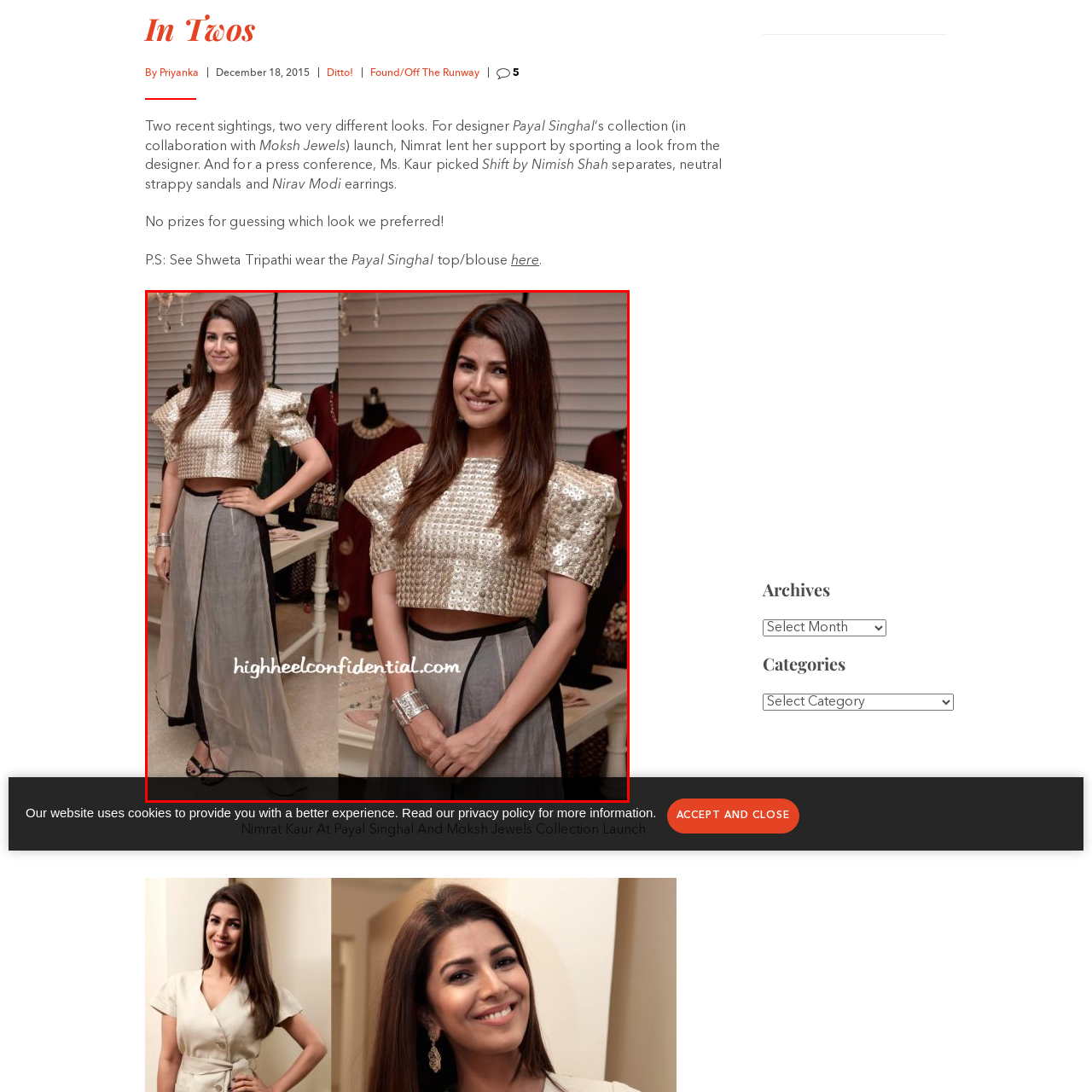Direct your attention to the red-bounded image and answer the question with a single word or phrase:
What is the color of the skirt?

Grey